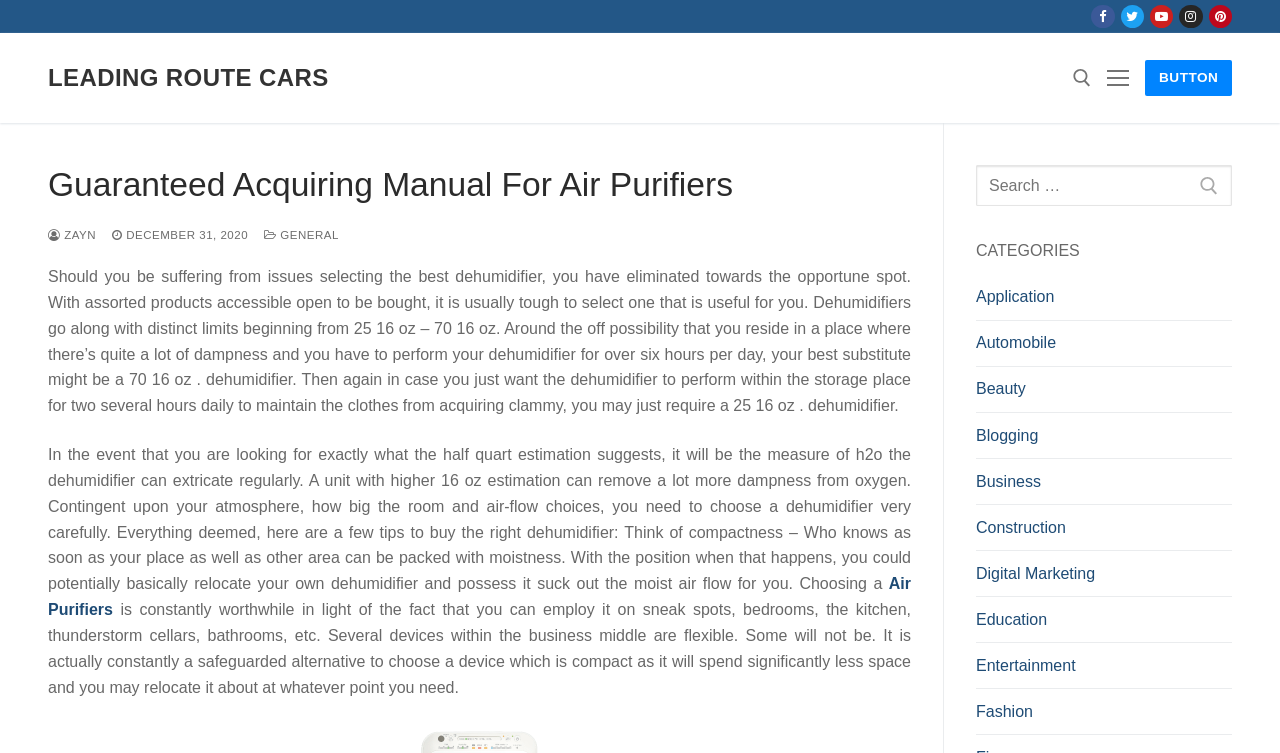Determine the bounding box coordinates of the section to be clicked to follow the instruction: "go to next section". The coordinates should be given as four float numbers between 0 and 1, formatted as [left, top, right, bottom].

None